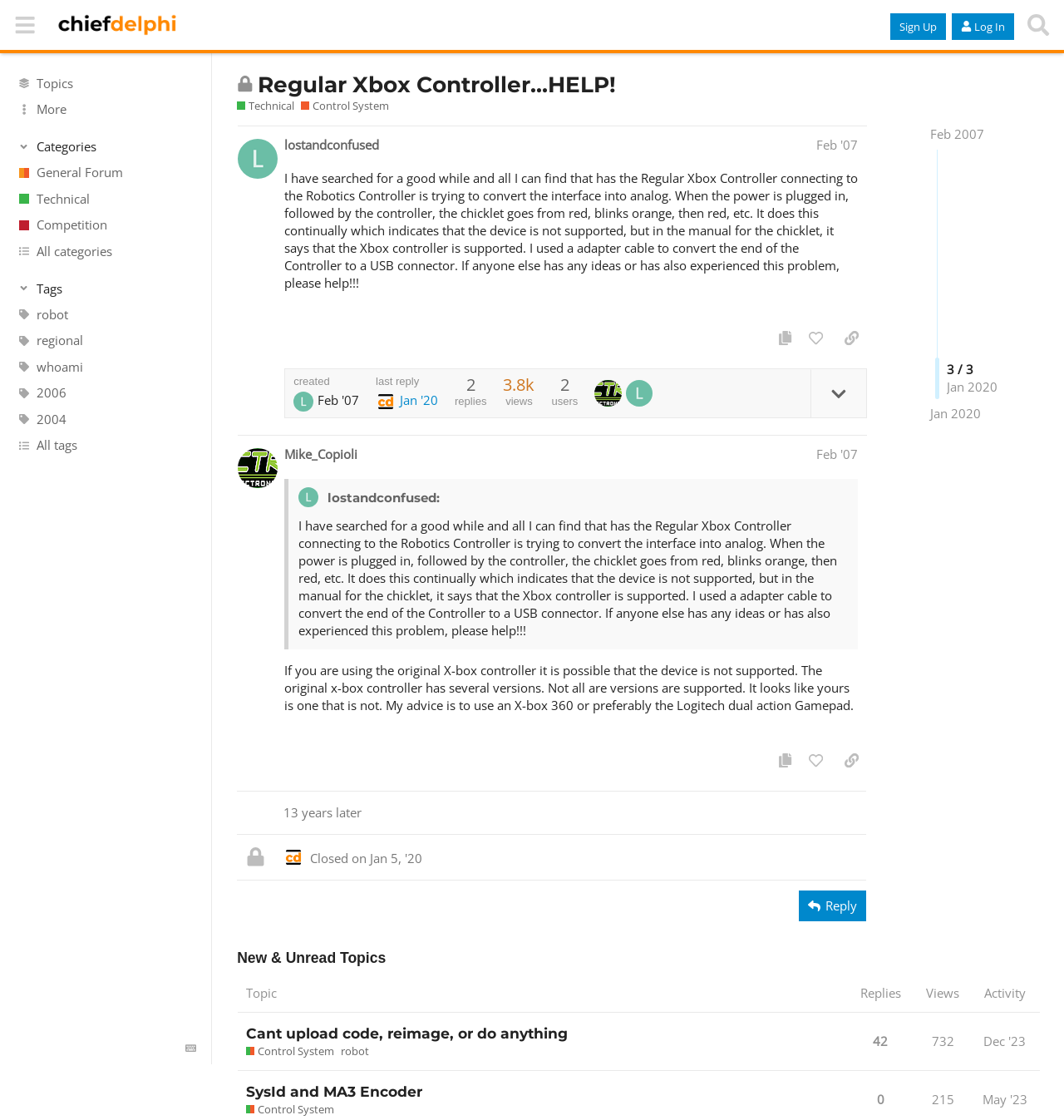Identify the bounding box for the UI element that is described as follows: "SysId and MA3 Encoder".

[0.231, 0.956, 0.397, 0.993]